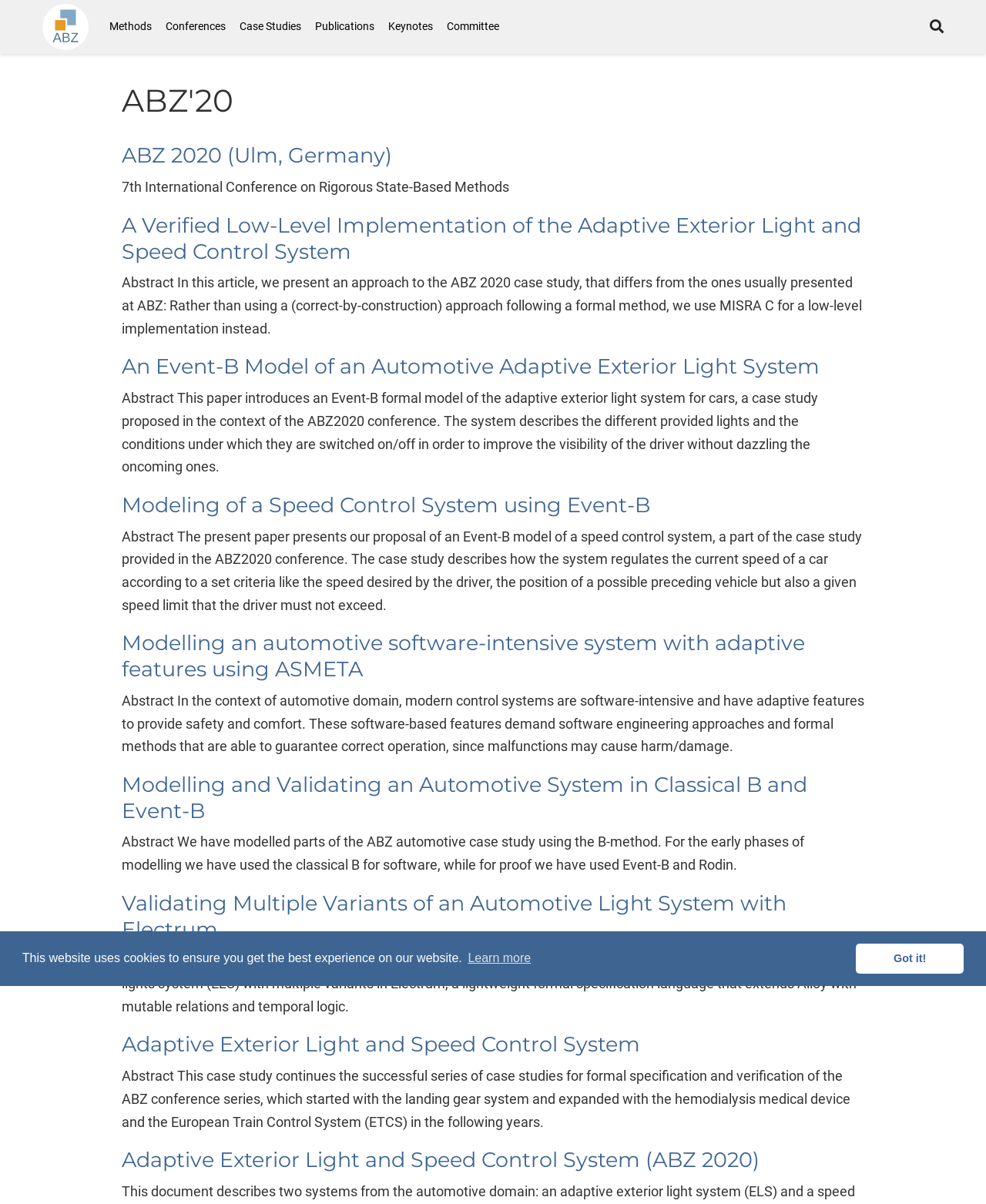Analyze the image and answer the question with as much detail as possible: 
What is the theme of the conference?

The theme of the conference can be found in the heading '7th International Conference on Rigorous State-Based Methods'. This suggests that the conference is focused on rigorous state-based methods.